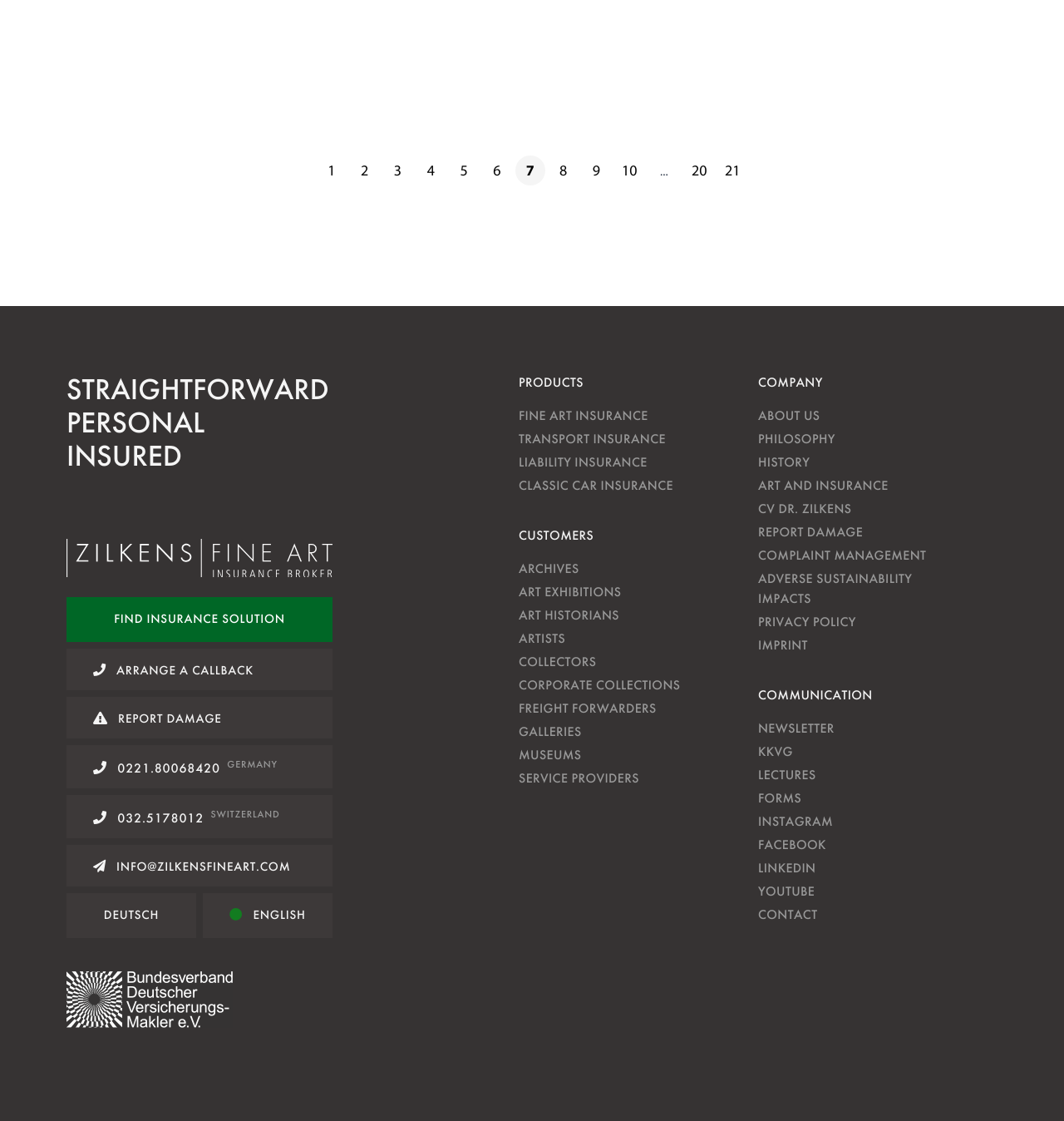Pinpoint the bounding box coordinates of the clickable area needed to execute the instruction: "Arrange a callback". The coordinates should be specified as four float numbers between 0 and 1, i.e., [left, top, right, bottom].

[0.062, 0.579, 0.312, 0.616]